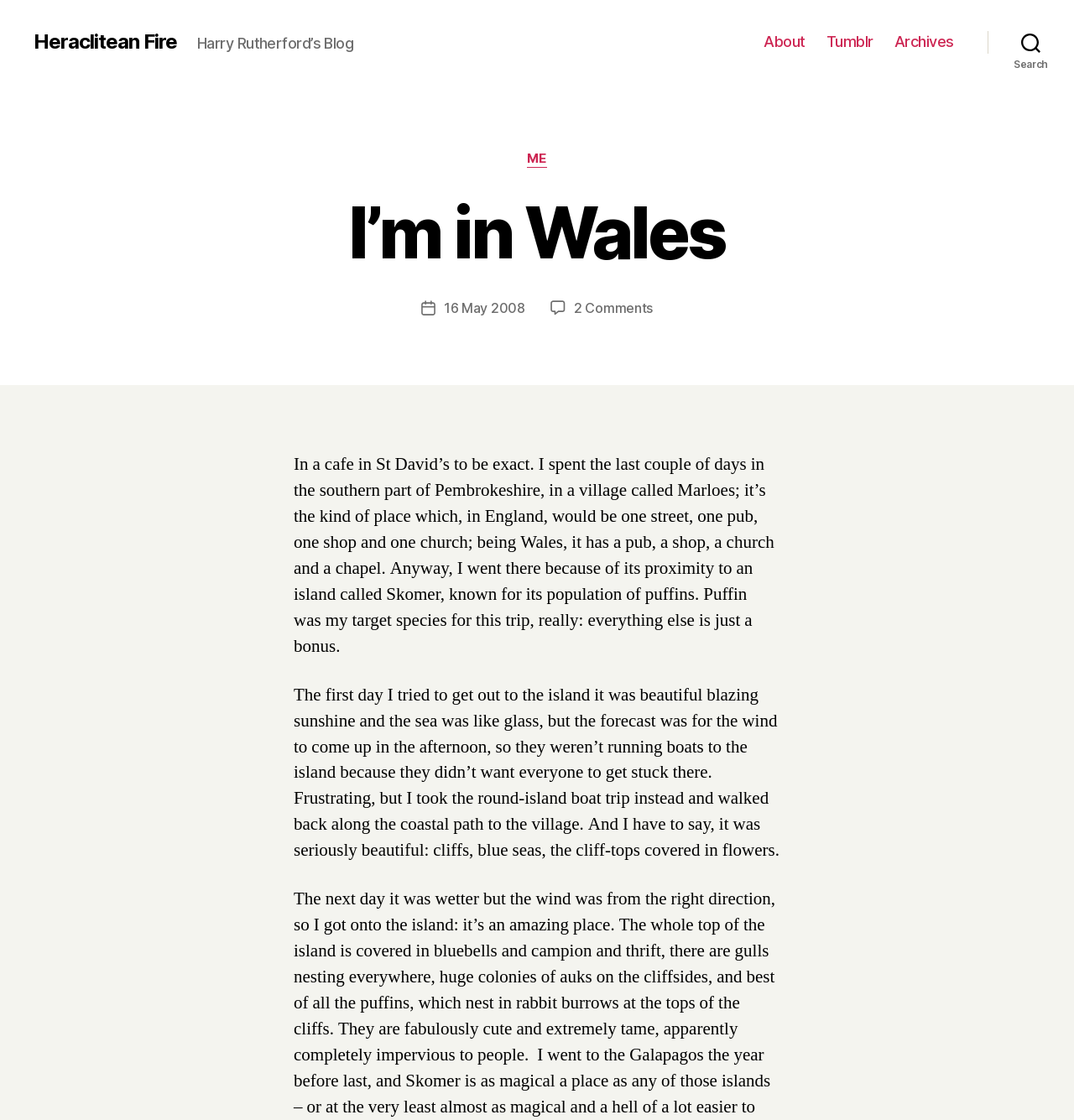Determine the bounding box coordinates of the clickable element to achieve the following action: 'View Image Gallery'. Provide the coordinates as four float values between 0 and 1, formatted as [left, top, right, bottom].

None